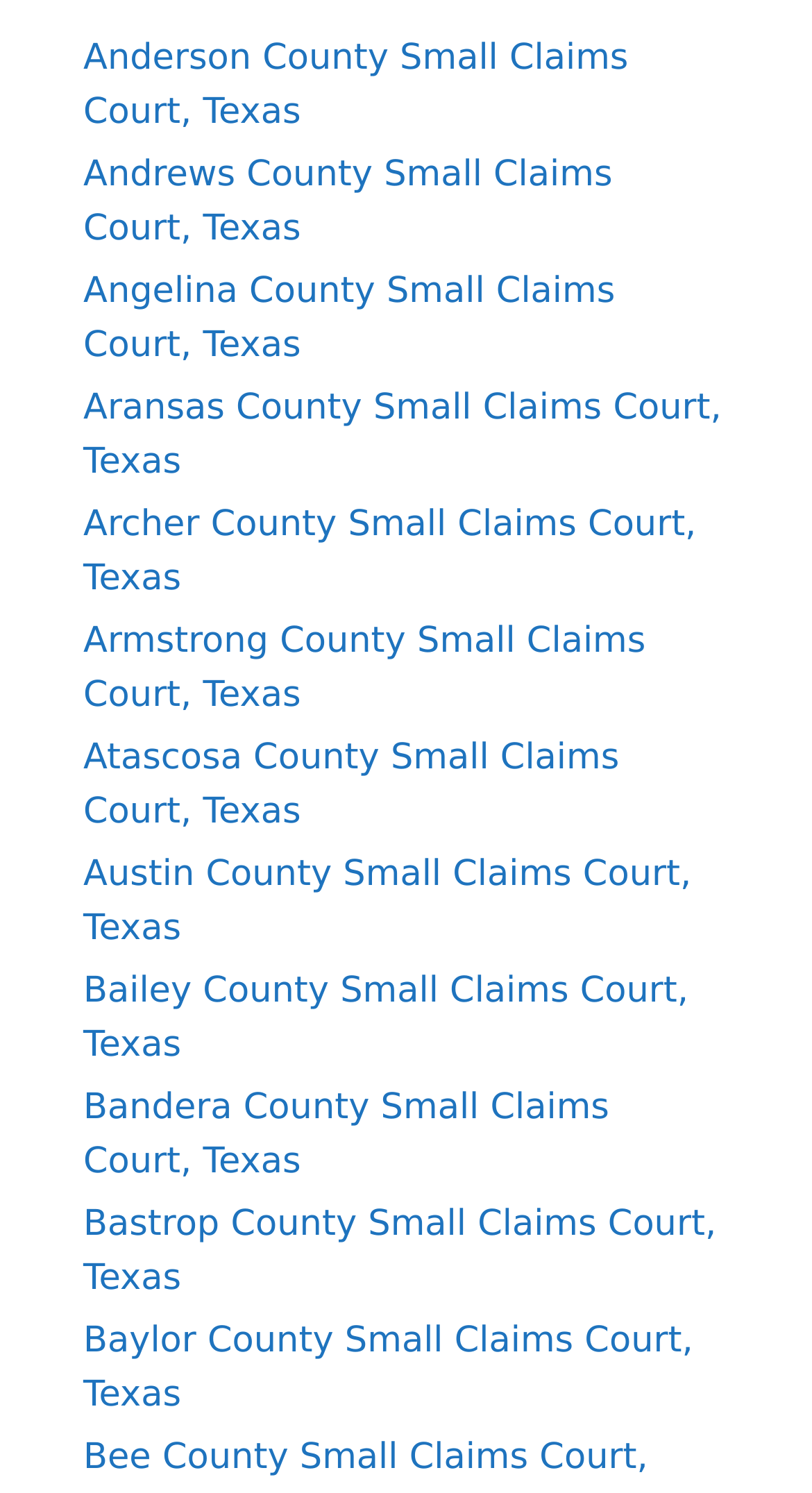What is the name of the first county small claims court? Please answer the question using a single word or phrase based on the image.

Anderson County